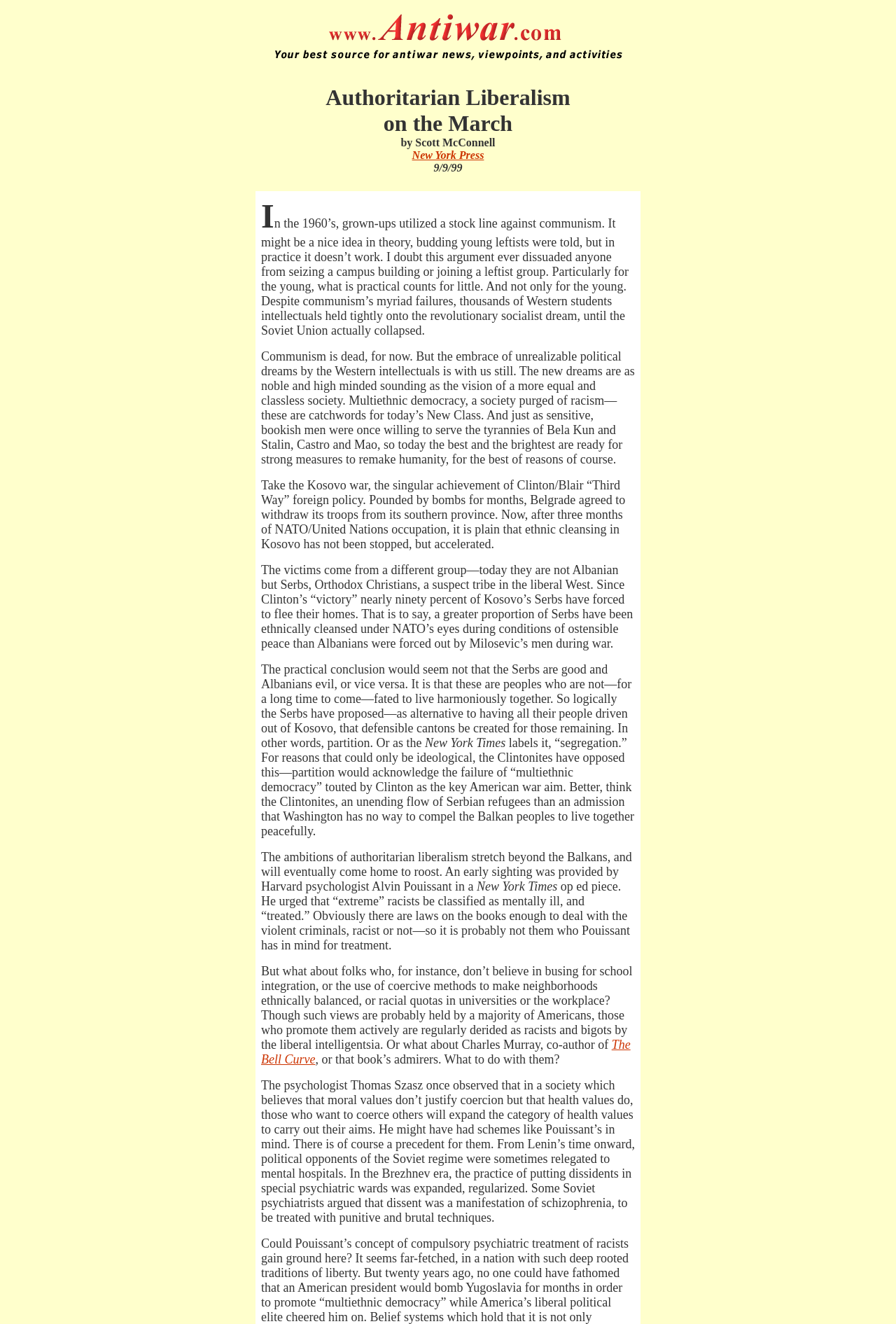What is the publication date of the article?
Refer to the image and give a detailed answer to the question.

The publication date of the article can be found in the LayoutTableCell element with the text 'Authoritarian Liberalism on the March by Scott McConnell New York Press 9/9/99'. The publication date is the last part of the text, which is '9/9/99'.